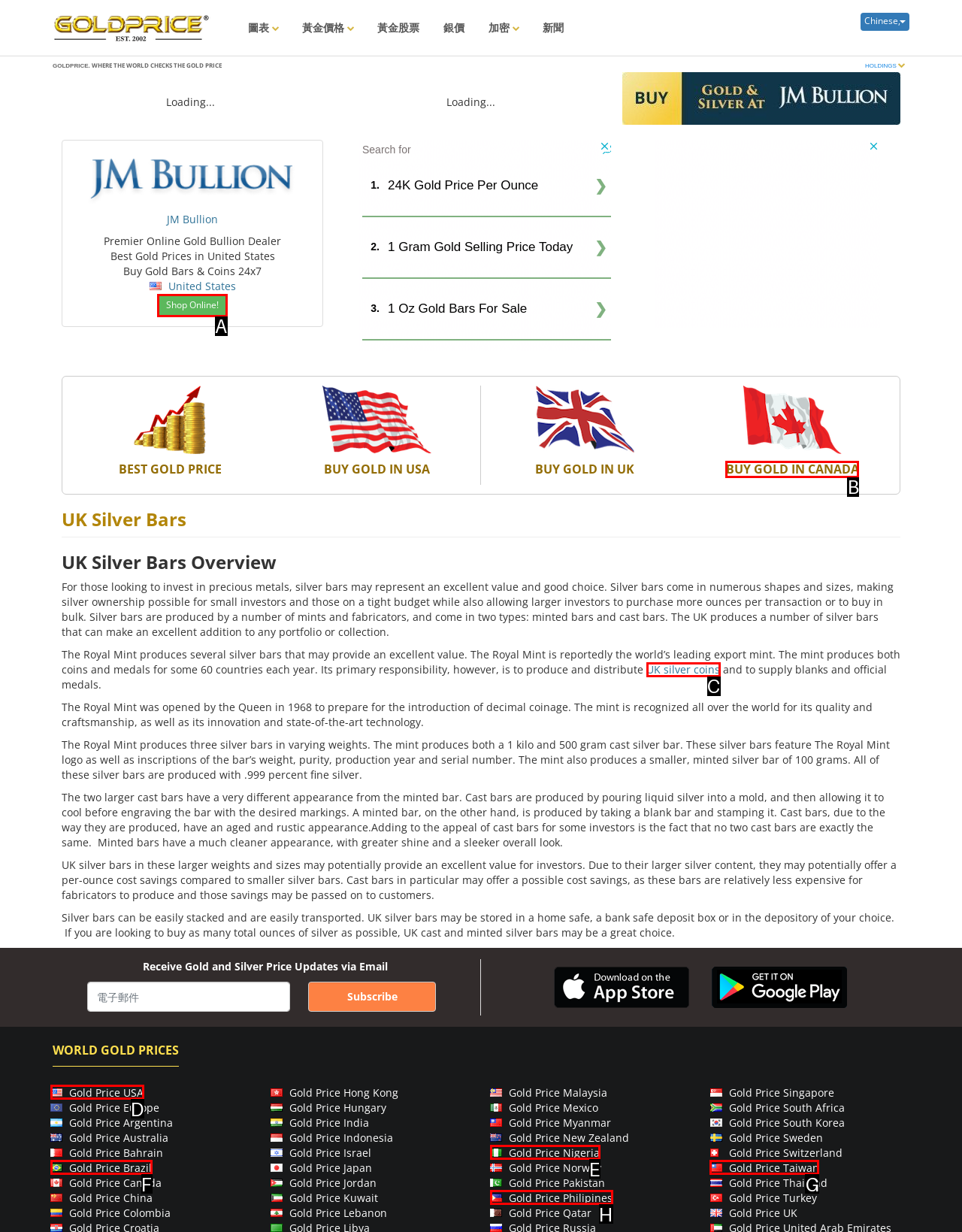Given the task: Click the 'Shop Online!' link, tell me which HTML element to click on.
Answer with the letter of the correct option from the given choices.

A